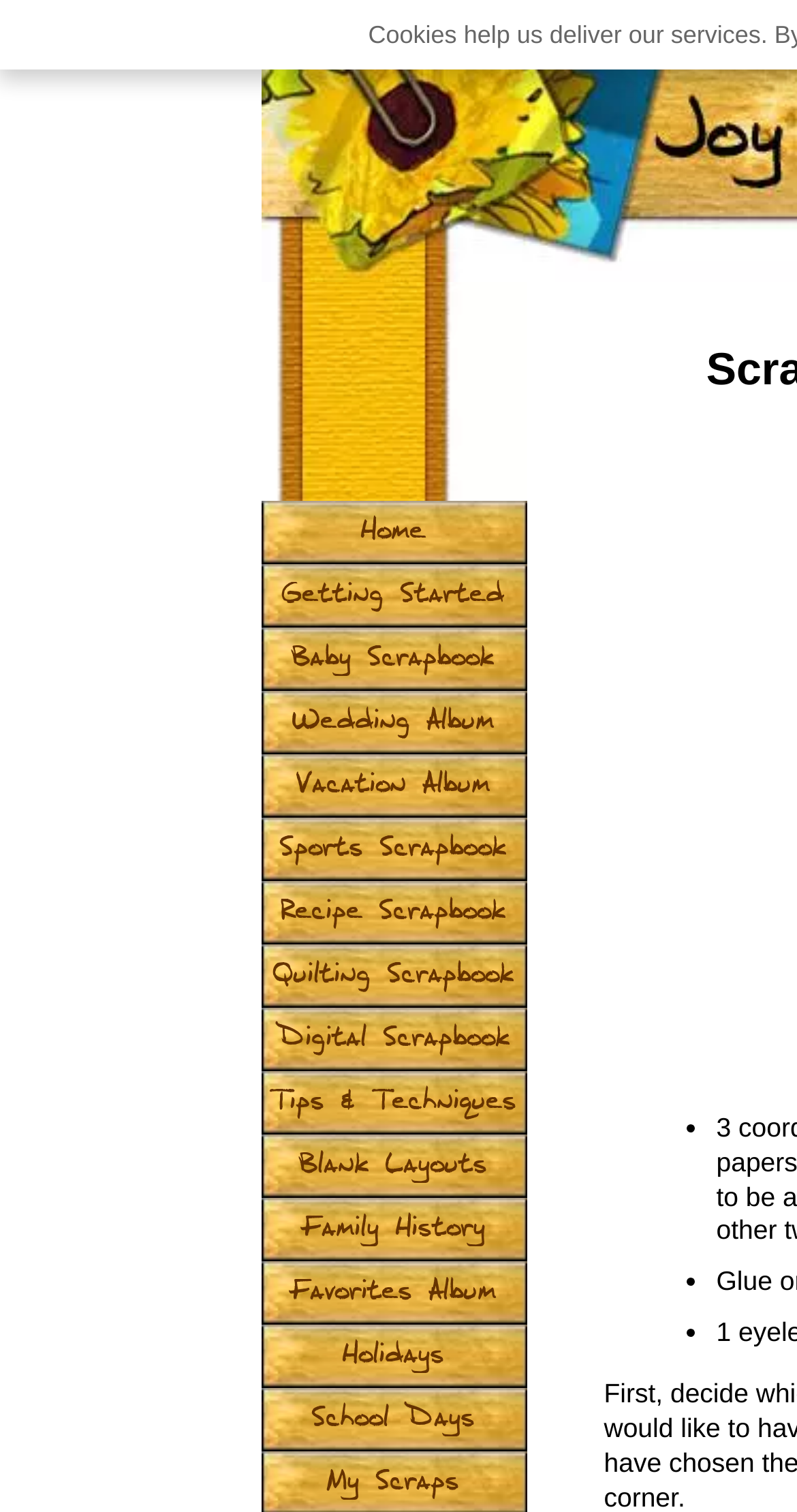Please determine the bounding box coordinates for the UI element described as: "Holidays".

[0.327, 0.876, 0.66, 0.918]